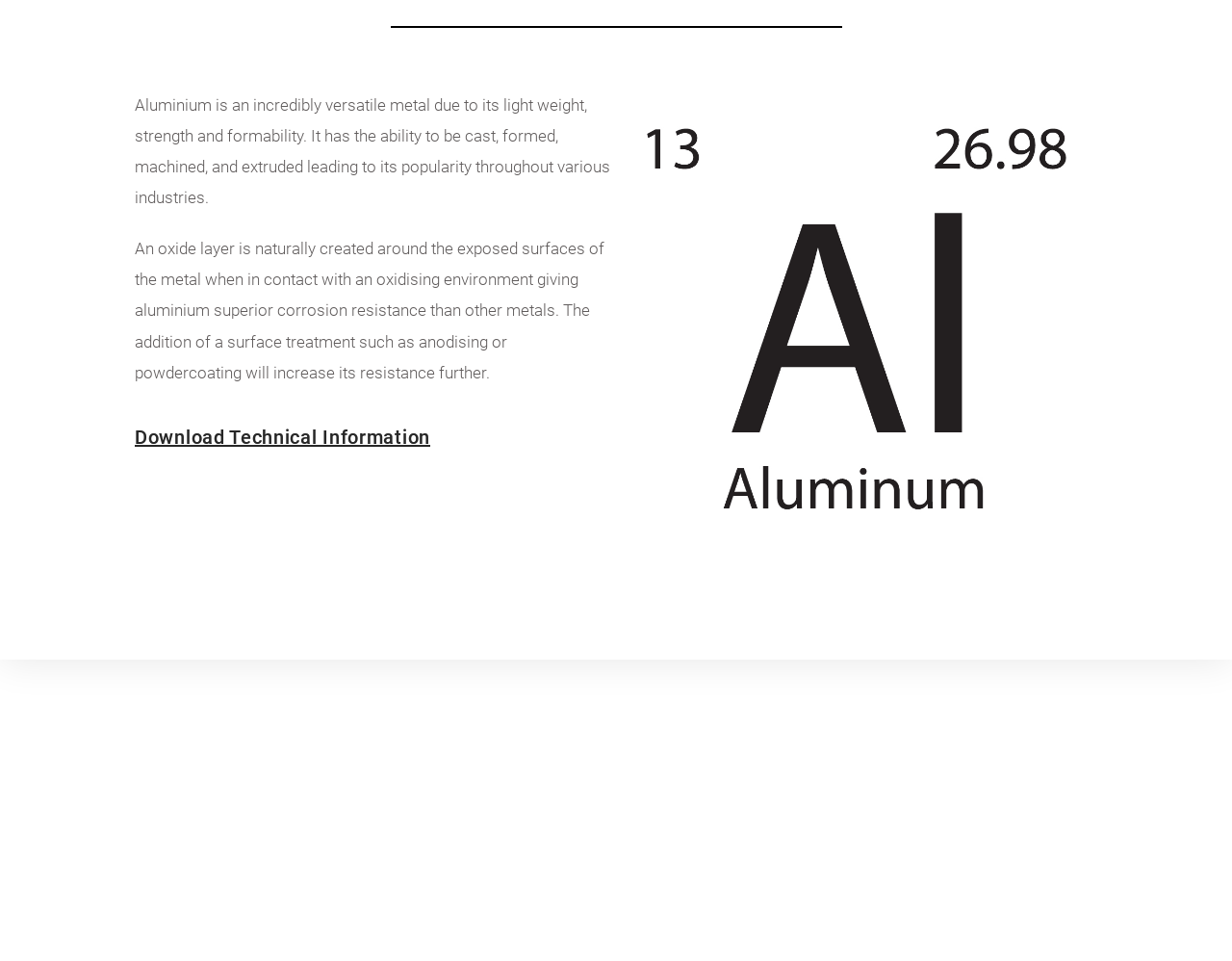Locate the bounding box of the user interface element based on this description: "Mt Maunganui".

[0.597, 0.43, 0.668, 0.446]